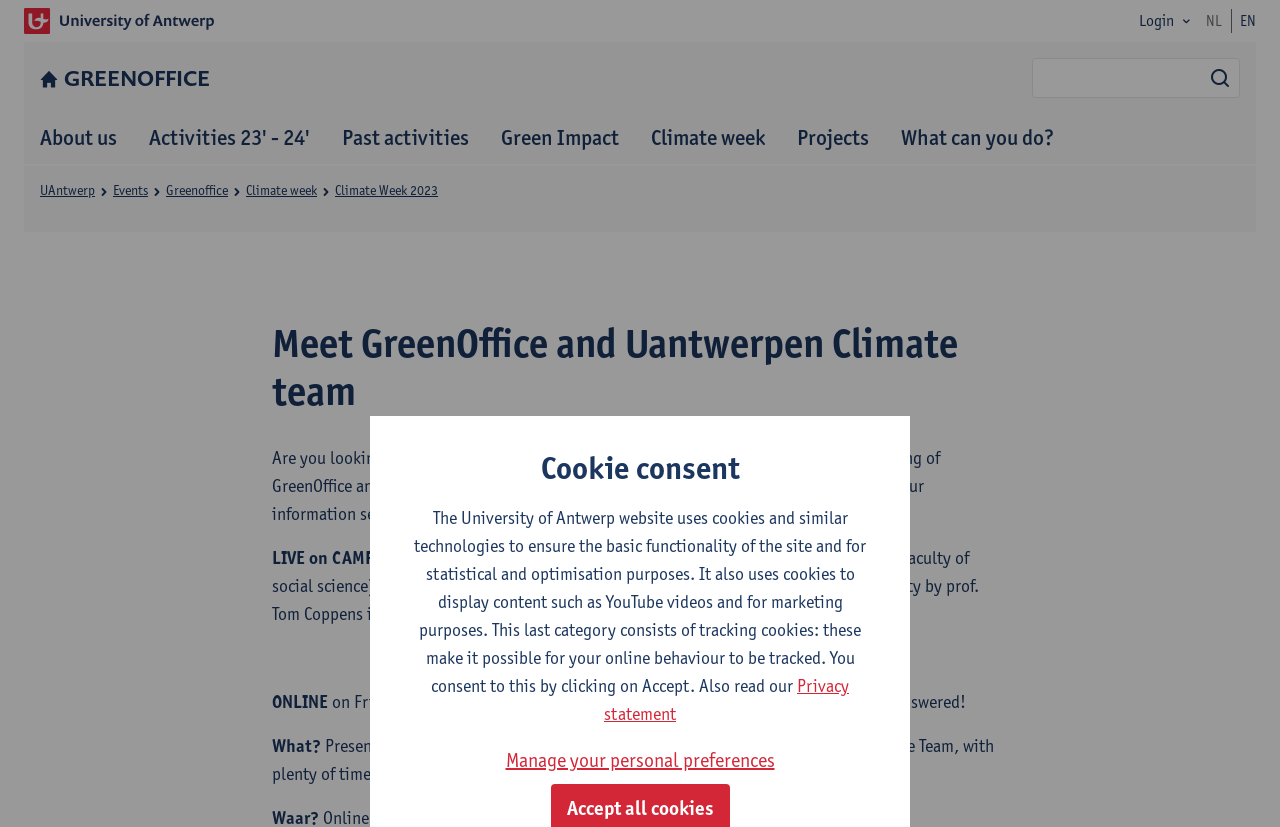Please identify the coordinates of the bounding box that should be clicked to fulfill this instruction: "Search for something".

[0.938, 0.071, 0.968, 0.117]